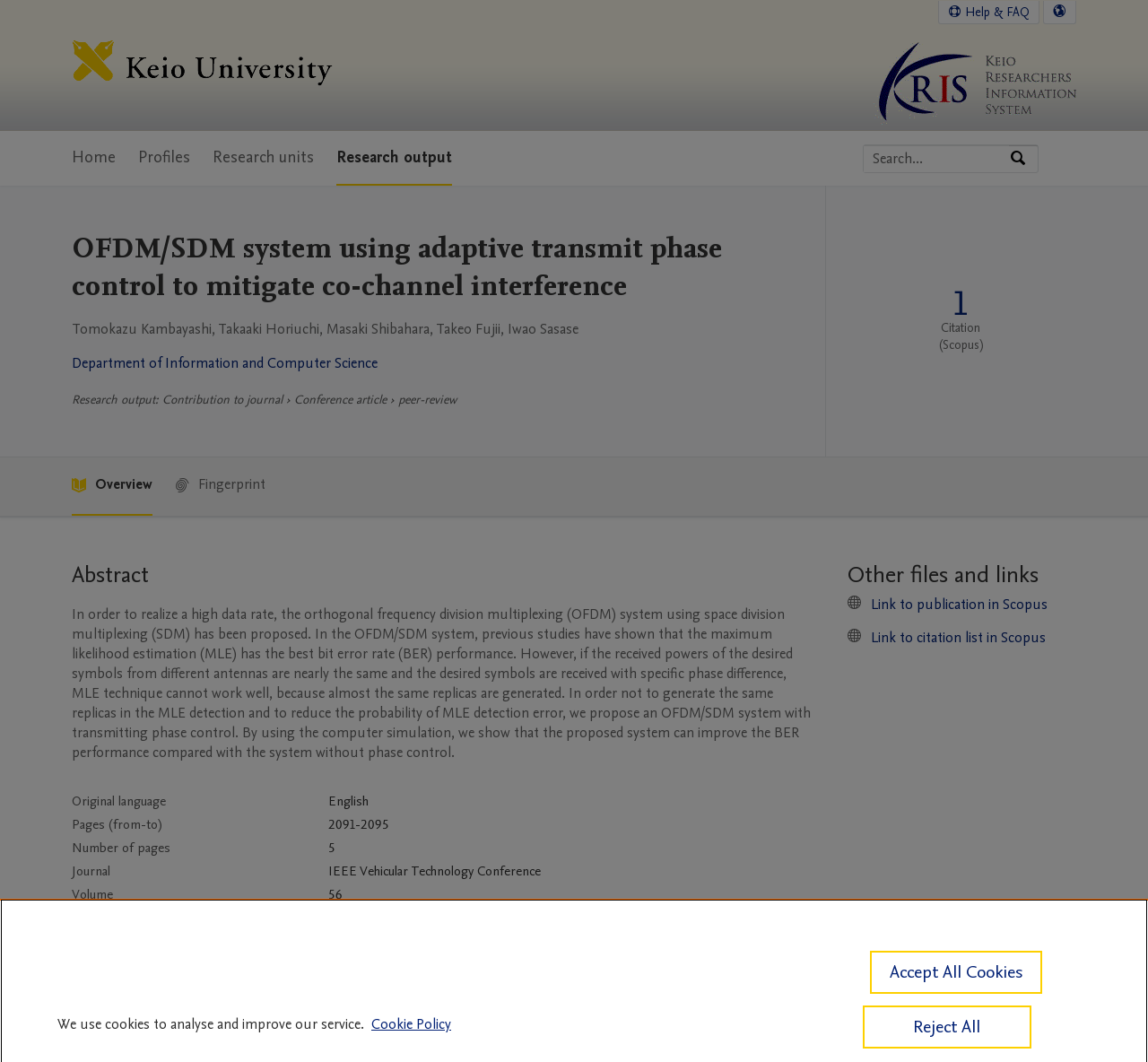Find the bounding box coordinates of the clickable element required to execute the following instruction: "View research output". Provide the coordinates as four float numbers between 0 and 1, i.e., [left, top, right, bottom].

[0.293, 0.123, 0.394, 0.175]